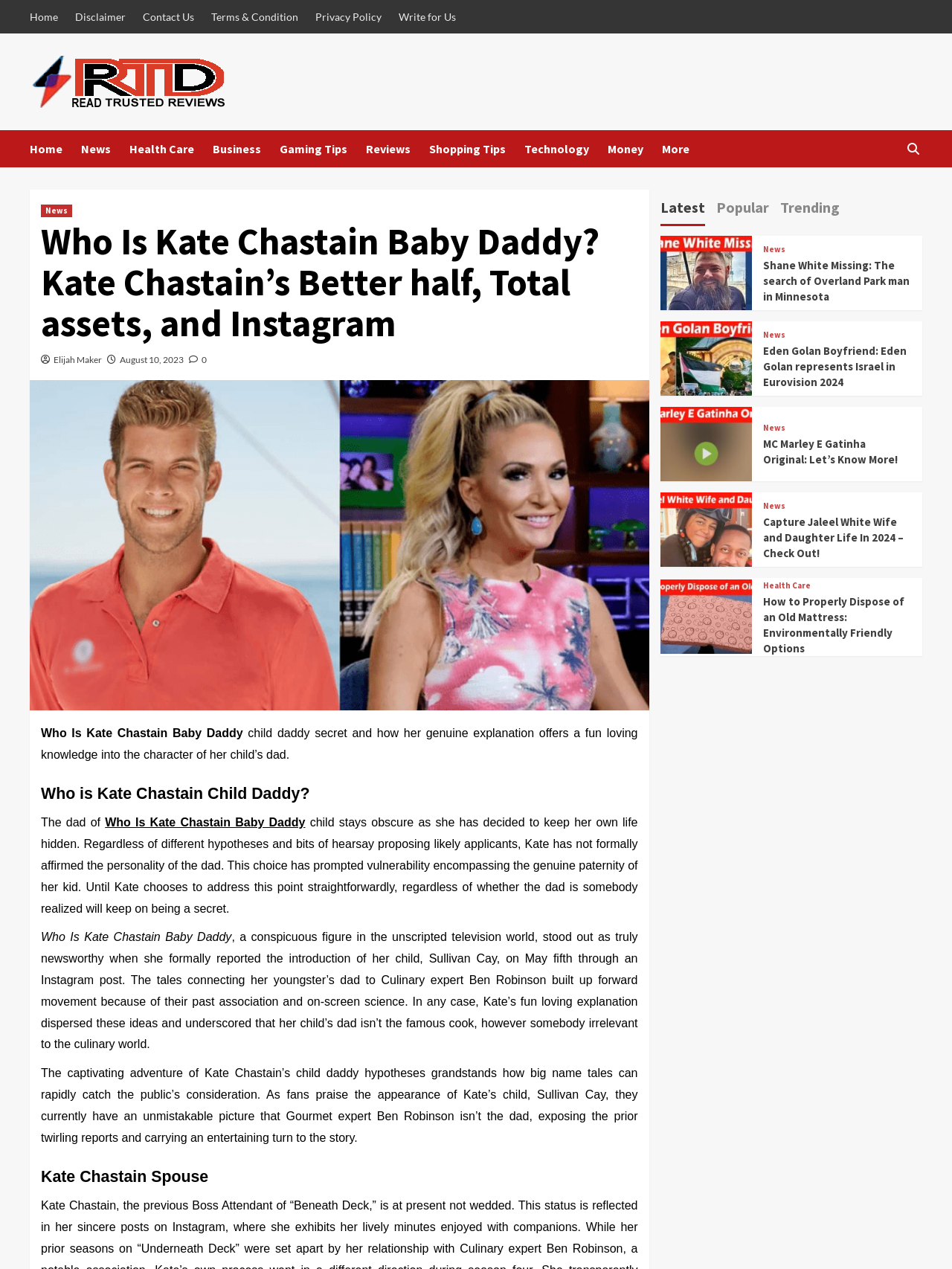Generate the text of the webpage's primary heading.

Who Is Kate Chastain Baby Daddy? Kate Chastain’s Better half, Total assets, and Instagram